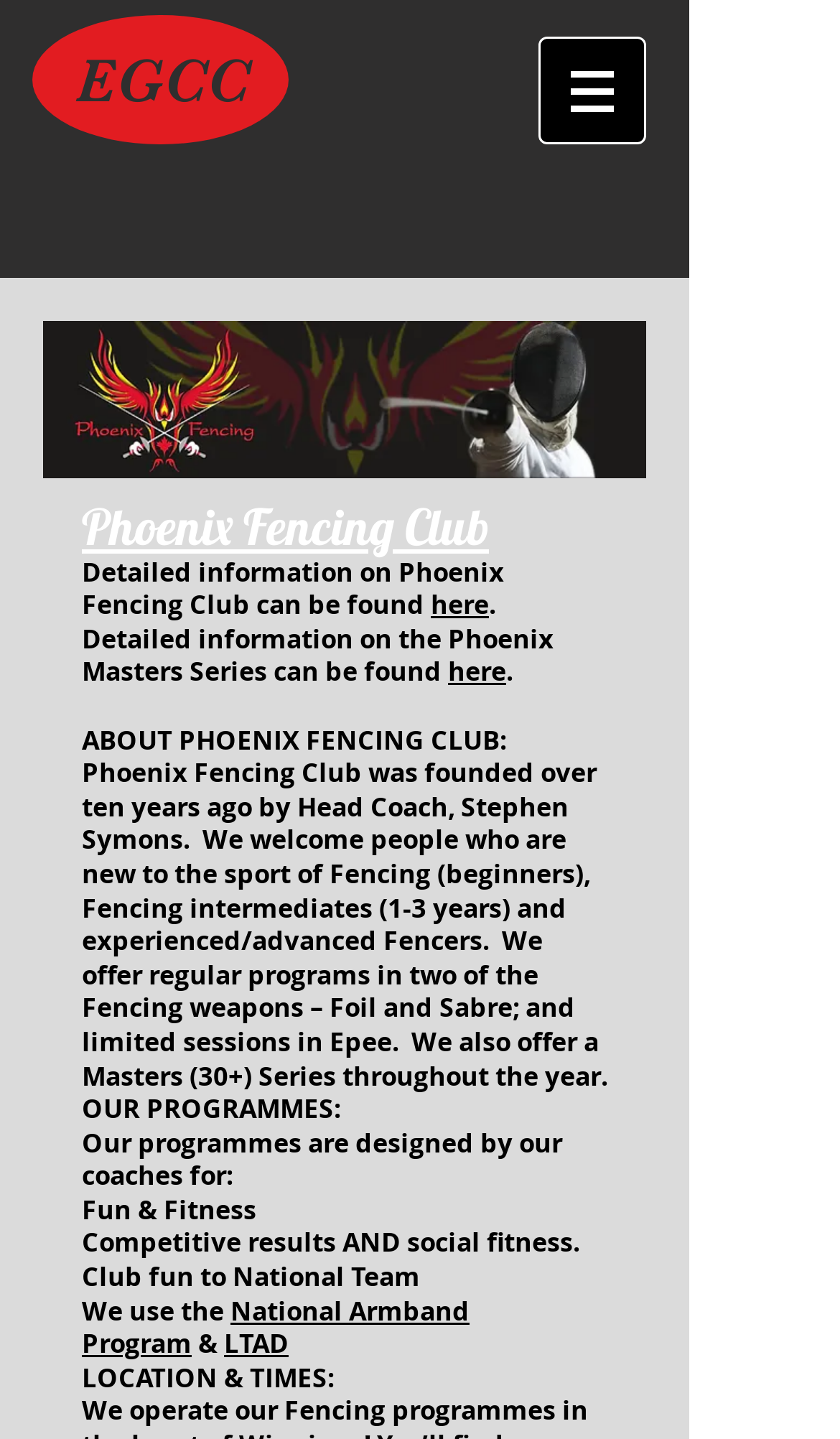Locate the UI element described as follows: "National Armband Program". Return the bounding box coordinates as four float numbers between 0 and 1 in the order [left, top, right, bottom].

[0.097, 0.898, 0.559, 0.946]